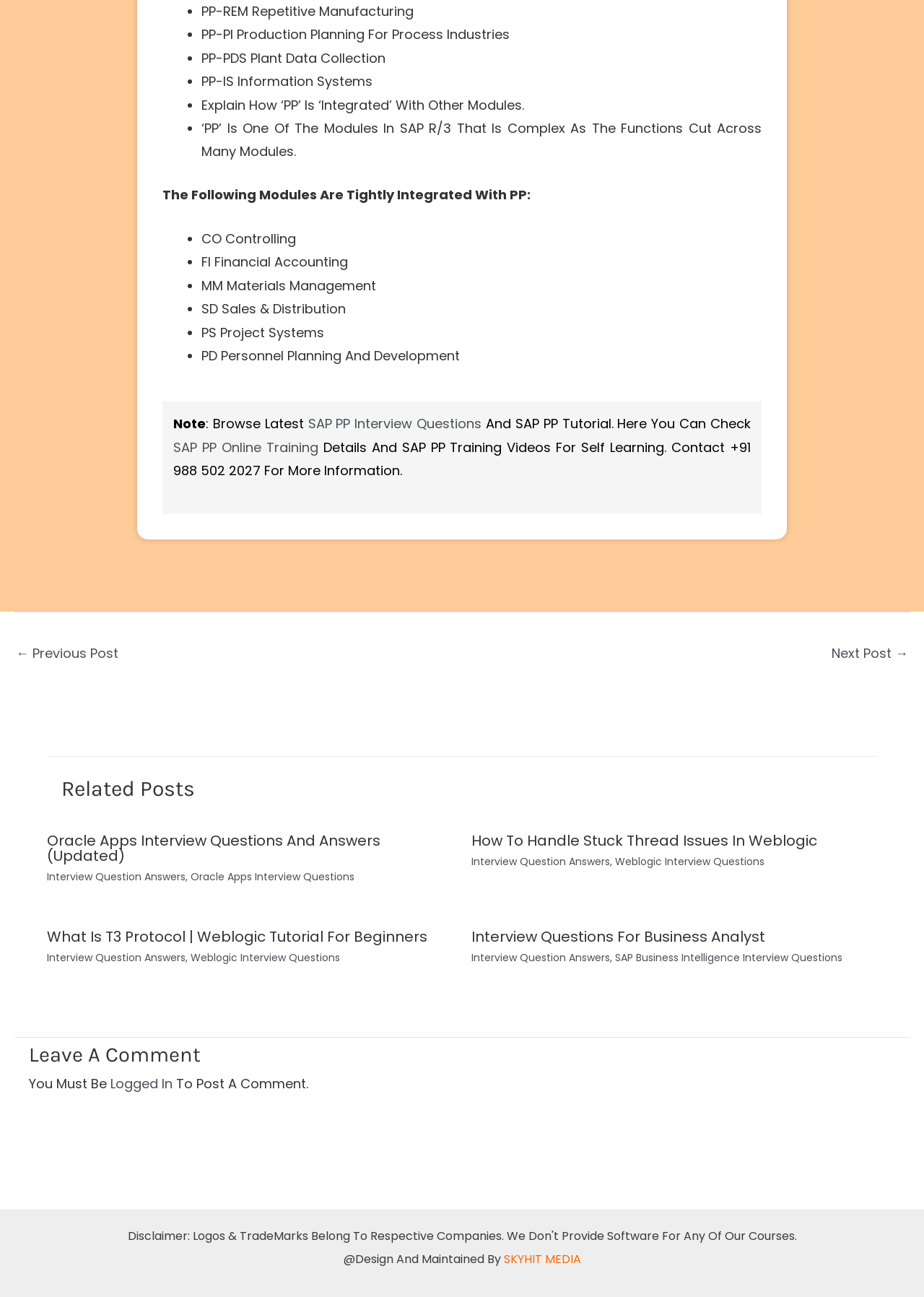Please identify the bounding box coordinates of the element that needs to be clicked to perform the following instruction: "Browse 'SAP PP Online Training'".

[0.188, 0.338, 0.344, 0.352]